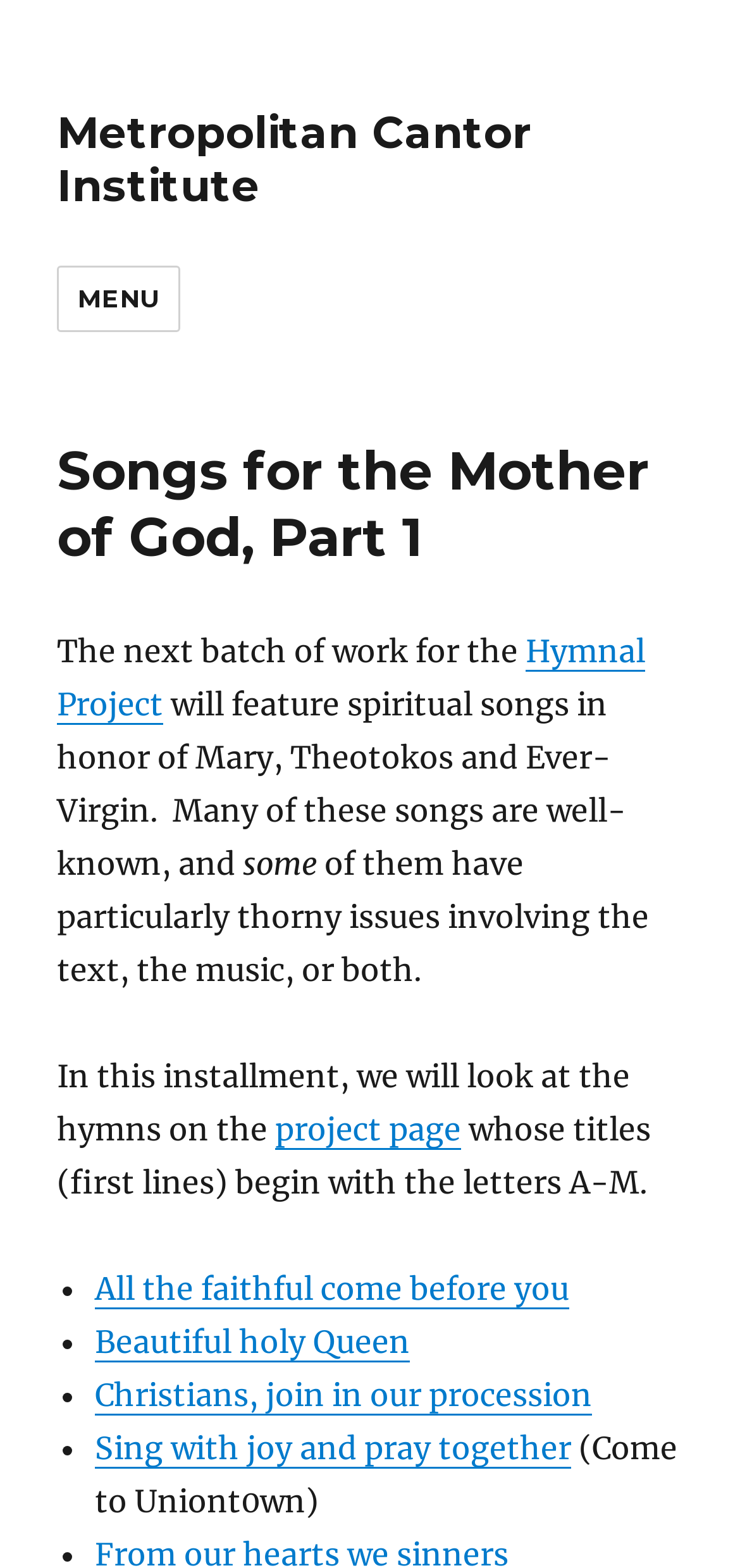Please identify the bounding box coordinates of the clickable element to fulfill the following instruction: "Explore 8m 9m 10m 12m Steel Galvanized Street Light Pole". The coordinates should be four float numbers between 0 and 1, i.e., [left, top, right, bottom].

None